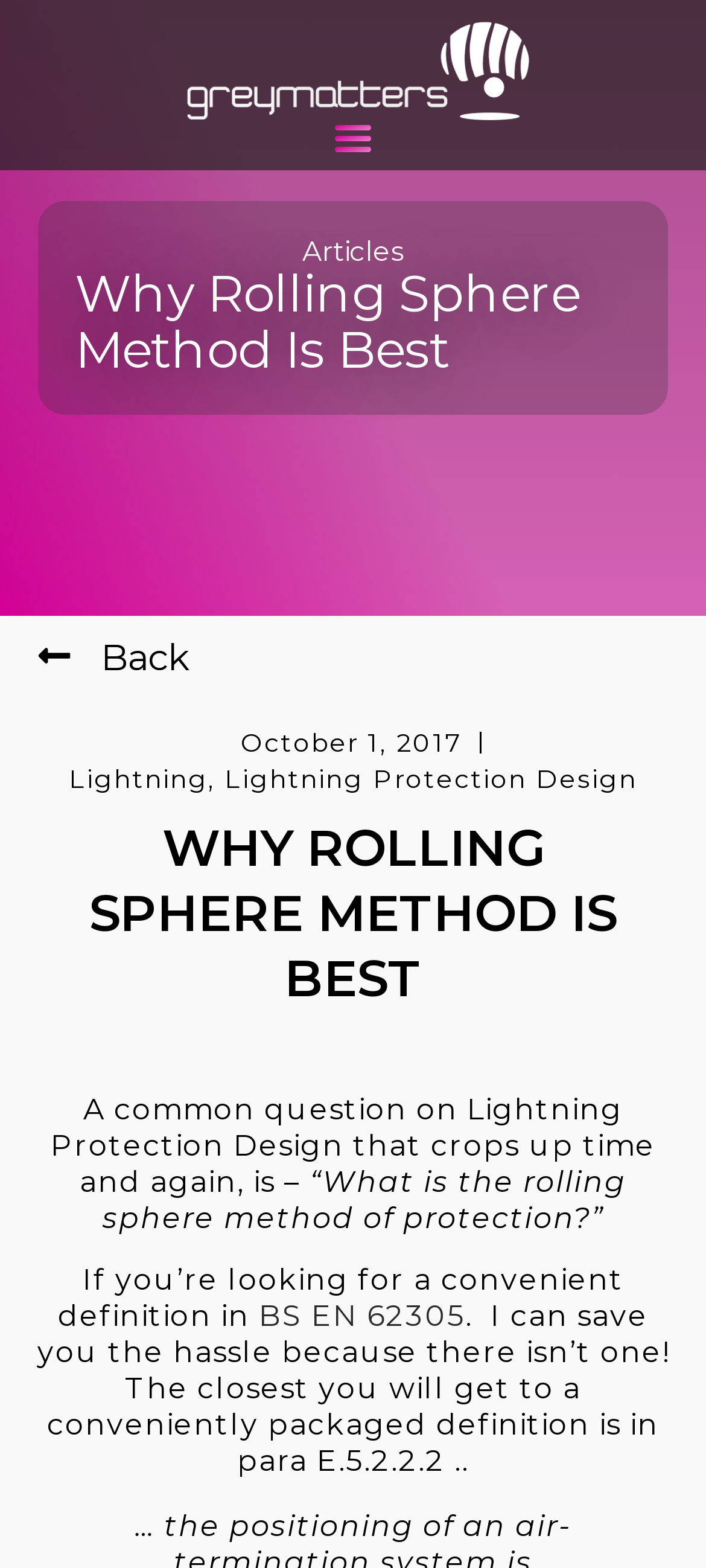Respond with a single word or short phrase to the following question: 
What is the category of the article?

Lightning Protection Design